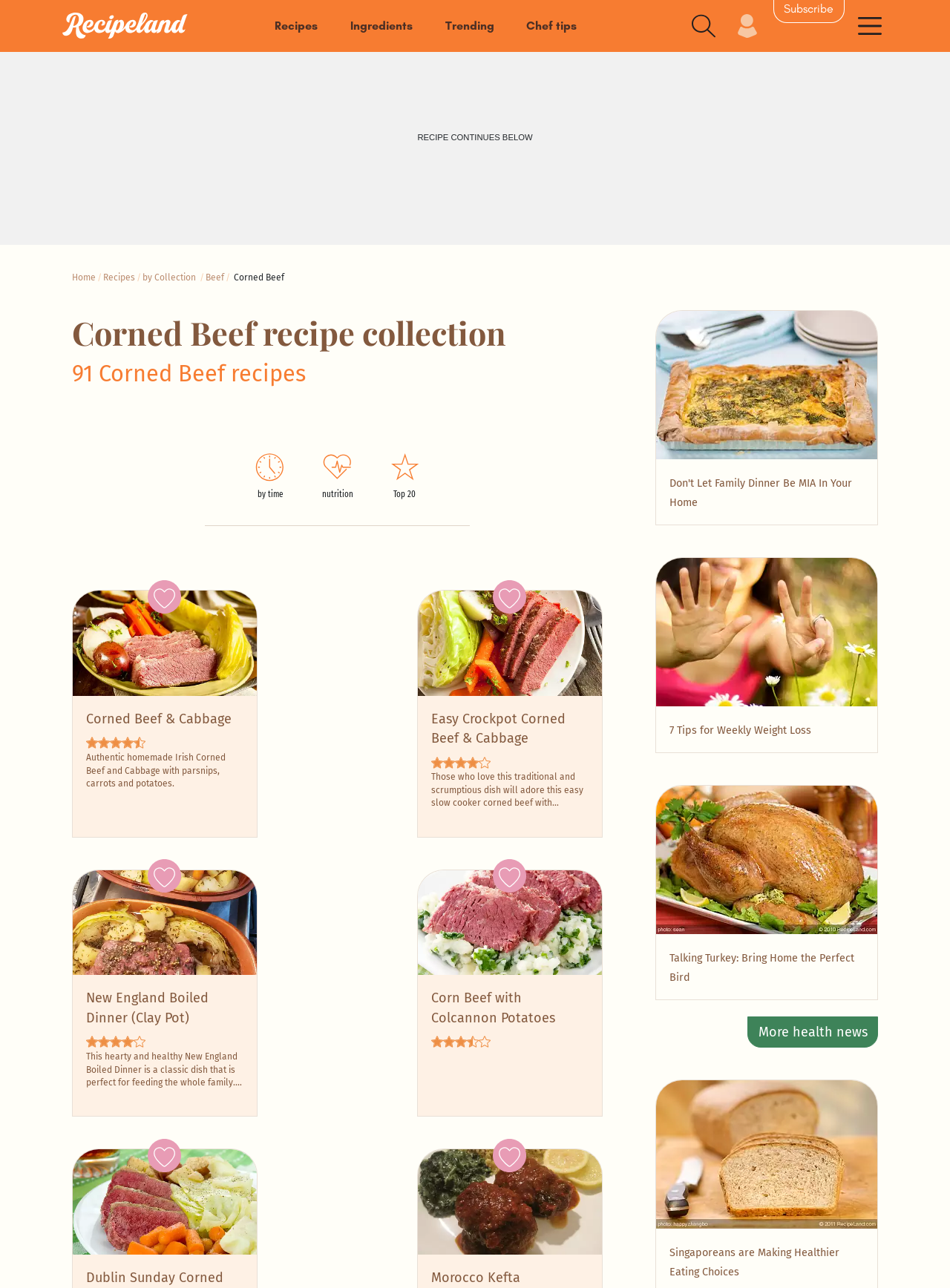Please give the bounding box coordinates of the area that should be clicked to fulfill the following instruction: "Click on the 'Recipes' link". The coordinates should be in the format of four float numbers from 0 to 1, i.e., [left, top, right, bottom].

[0.065, 0.01, 0.264, 0.03]